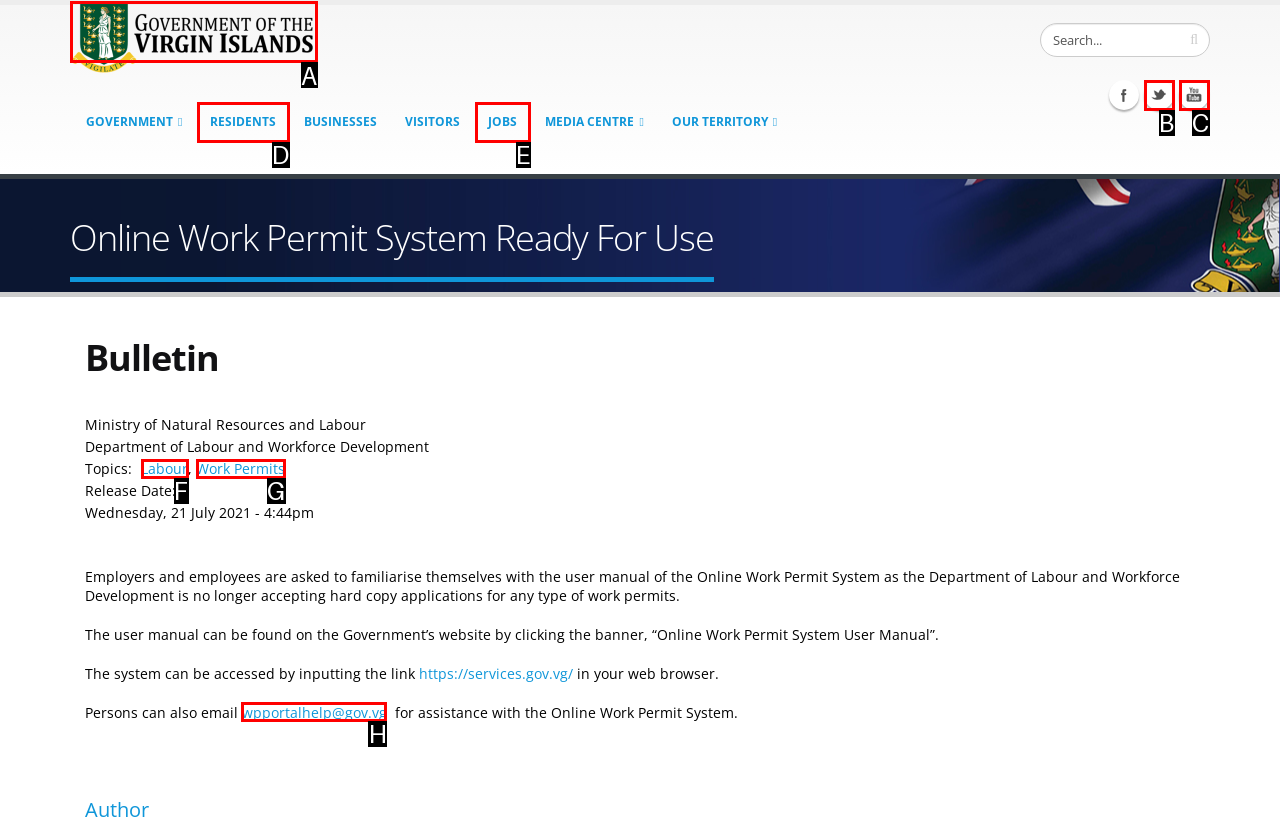Identify the correct UI element to click on to achieve the task: Read the article about days definition and meaning. Provide the letter of the appropriate element directly from the available choices.

None